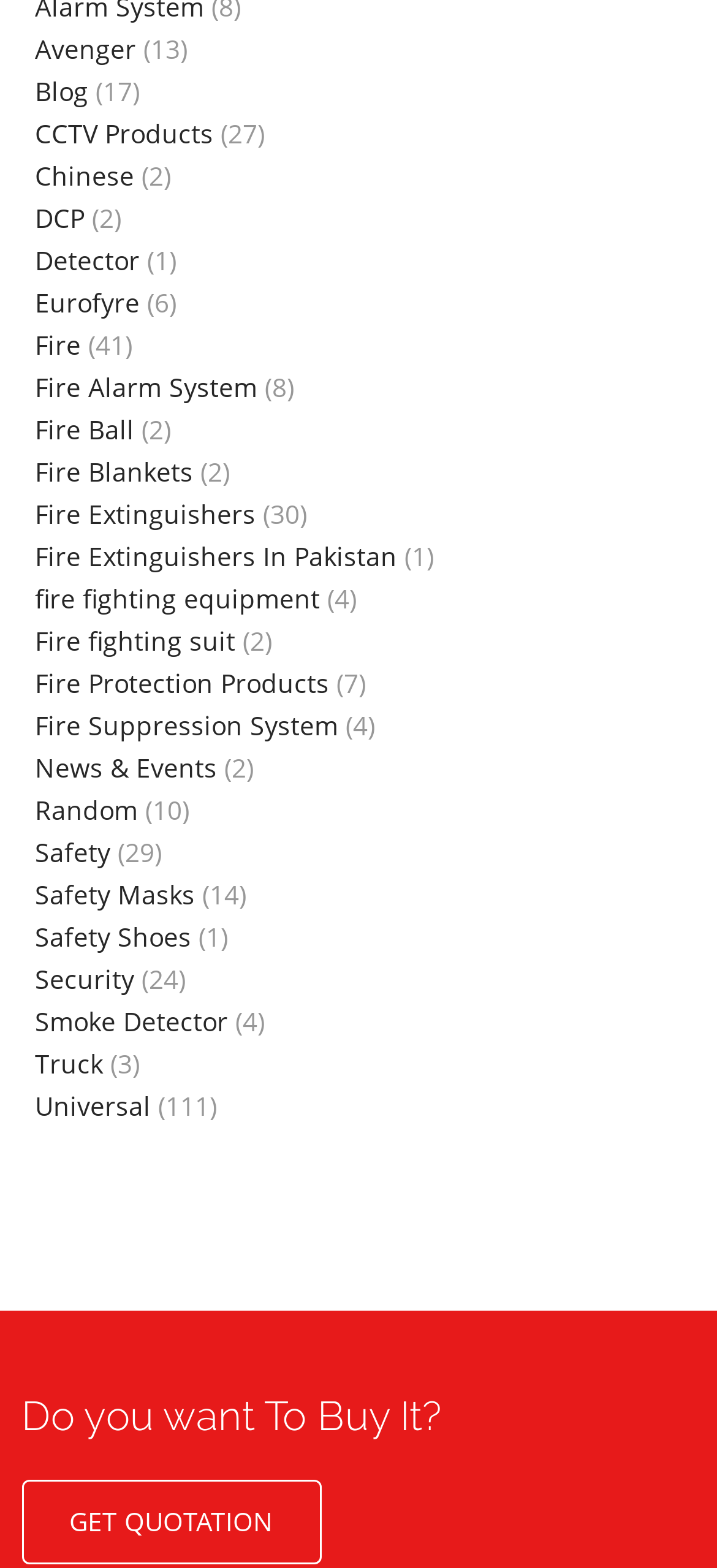Find the bounding box coordinates of the clickable area required to complete the following action: "Learn about Safety Masks".

[0.049, 0.559, 0.272, 0.581]